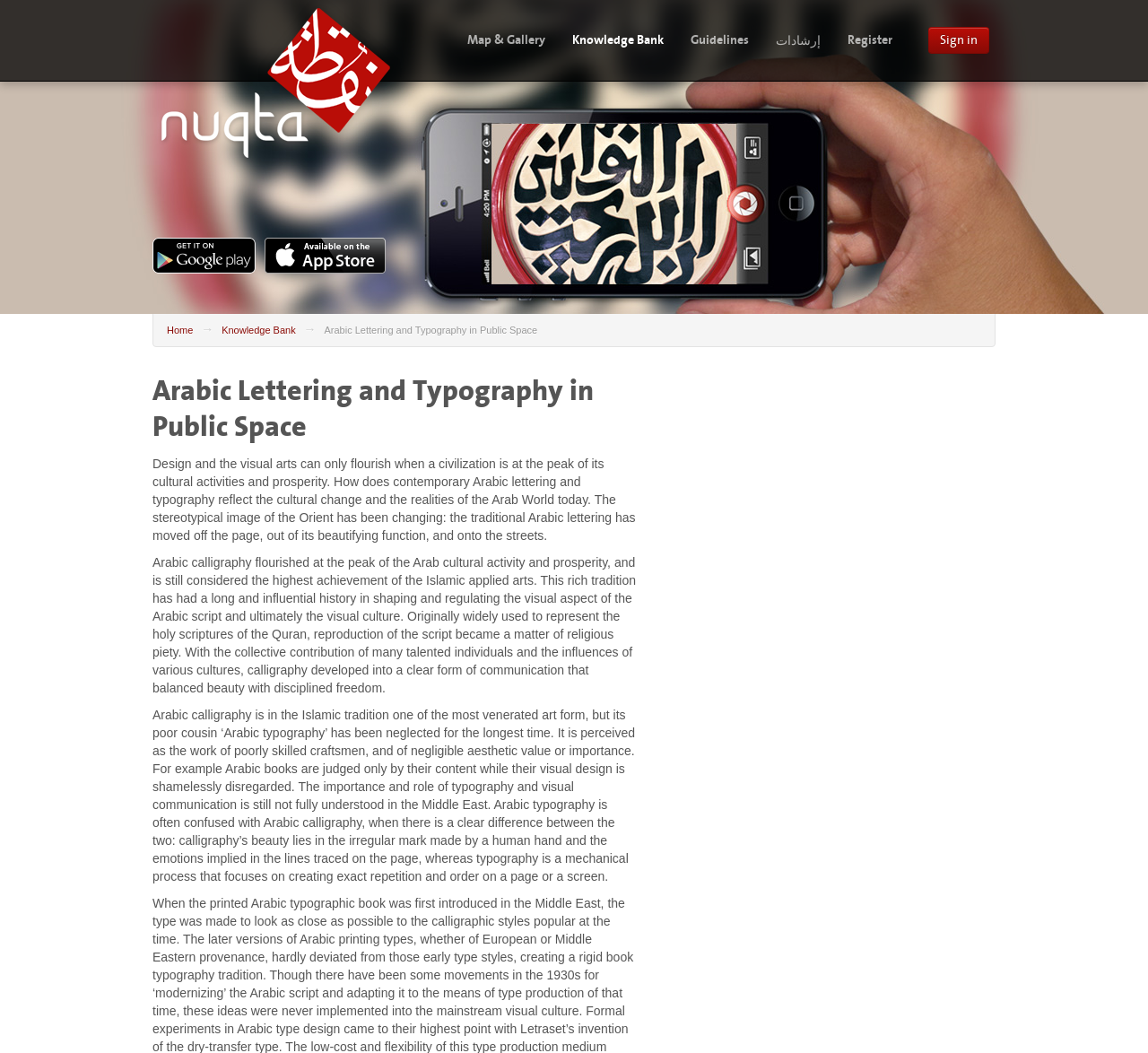How many images are on the page? Using the information from the screenshot, answer with a single word or phrase.

2